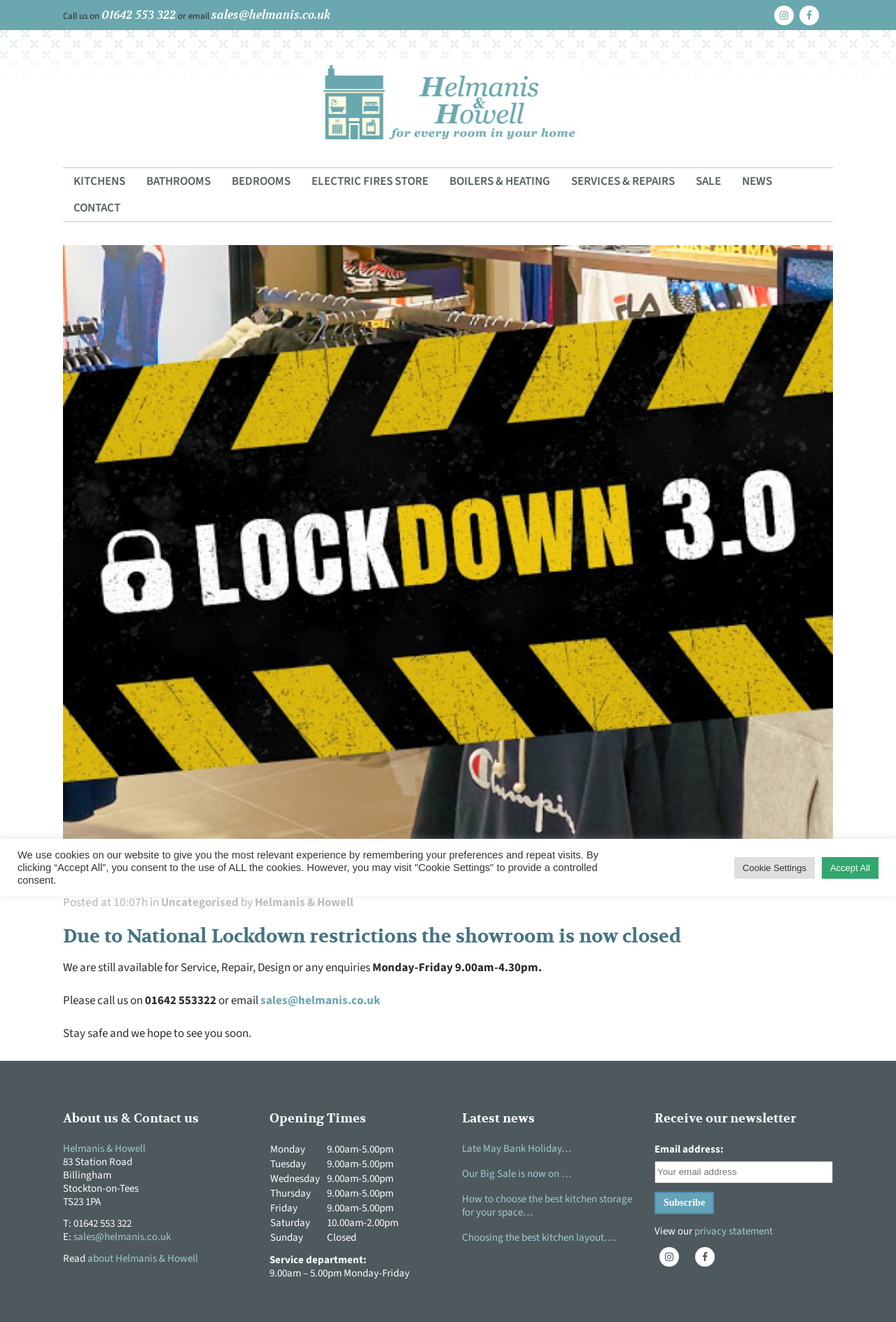Based on the image, please respond to the question with as much detail as possible:
What services does Helmanis & Howell offer?

By examining the navigation links at the top of the webpage, I can see that Helmanis & Howell offers various services including Kitchens, Bathrooms, Bedrooms, Electric Fires Store, Boilers & Heating, and Services & Repairs.